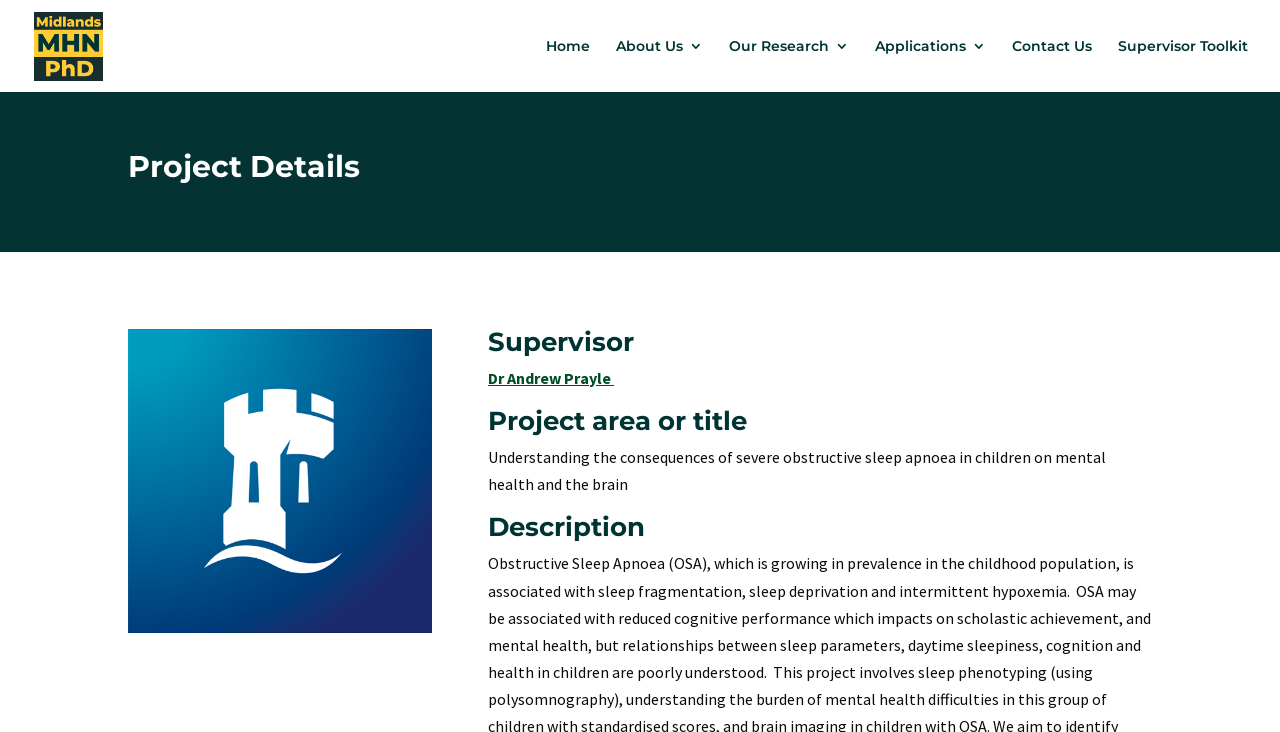What is the title of the project area or title section?
Relying on the image, give a concise answer in one word or a brief phrase.

Project area or title